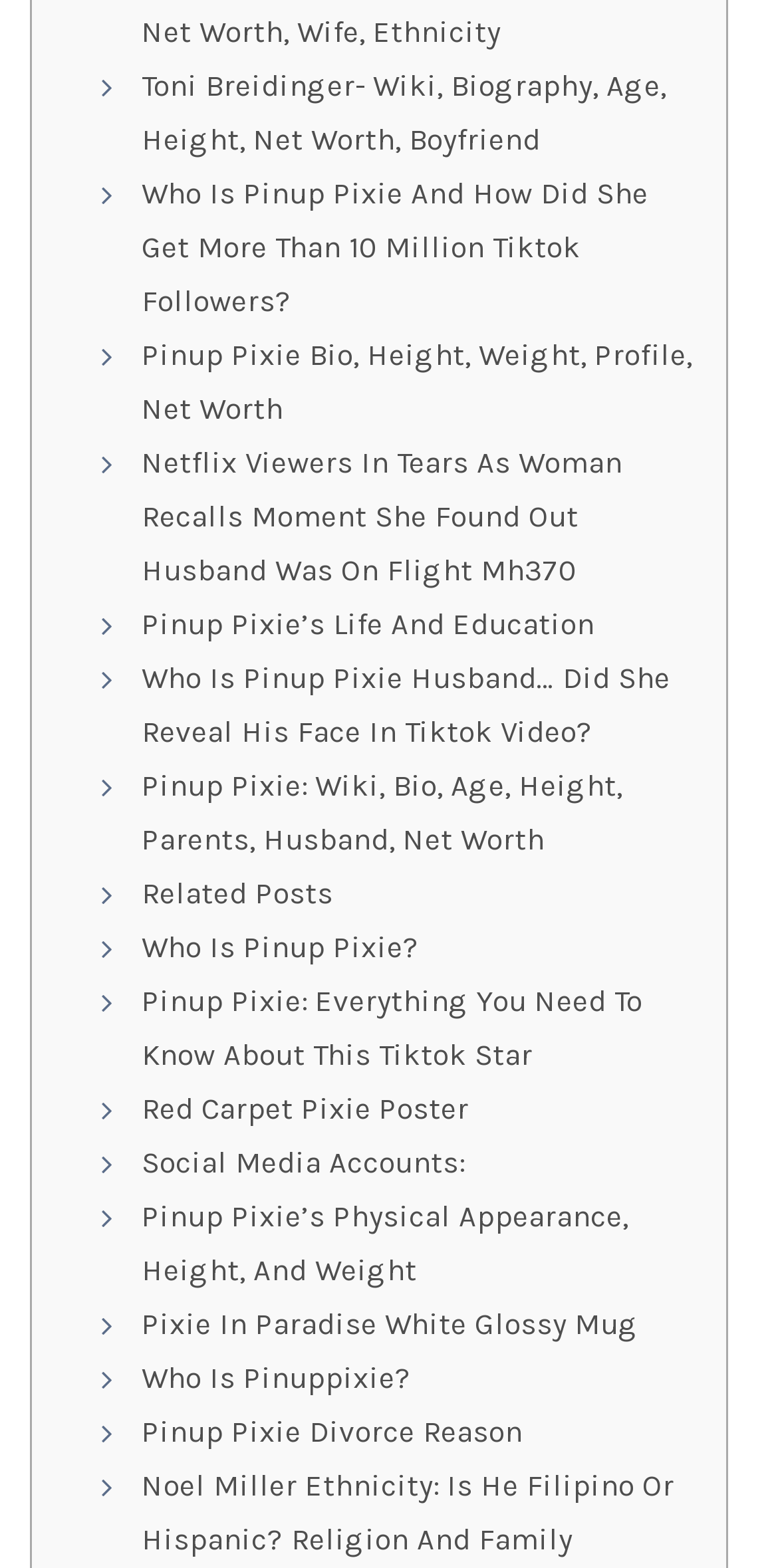Please look at the image and answer the question with a detailed explanation: How many links are about Pinup Pixie's social media or online presence?

I found two links that are related to Pinup Pixie's online presence, namely 'Social Media Accounts:' and 'Pinup Pixie: Wiki, Bio, Age, Height, Parents, Husband, Net Worth'. These links suggest that the webpage is also about Pinup Pixie's online presence and social media profiles.